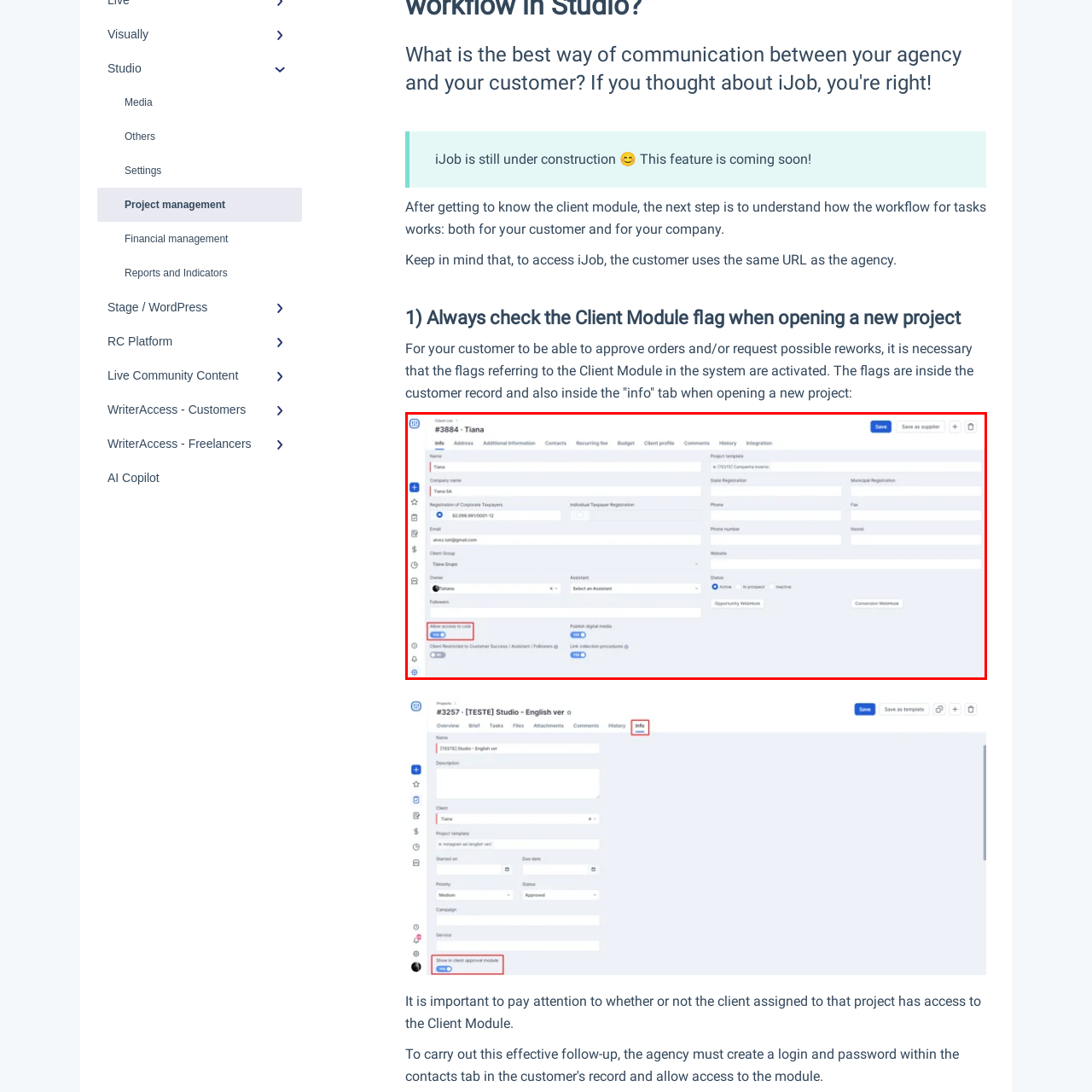What is the purpose of the checkbox 'Allow access to LDM'?
Inspect the image inside the red bounding box and provide a detailed answer drawing from the visual content.

The checkbox 'Allow access to LDM' is highlighted prominently in the interface, indicating the option for enabling access to the listed client module, which is essential for efficient project management and communication within the agency-client relationship.